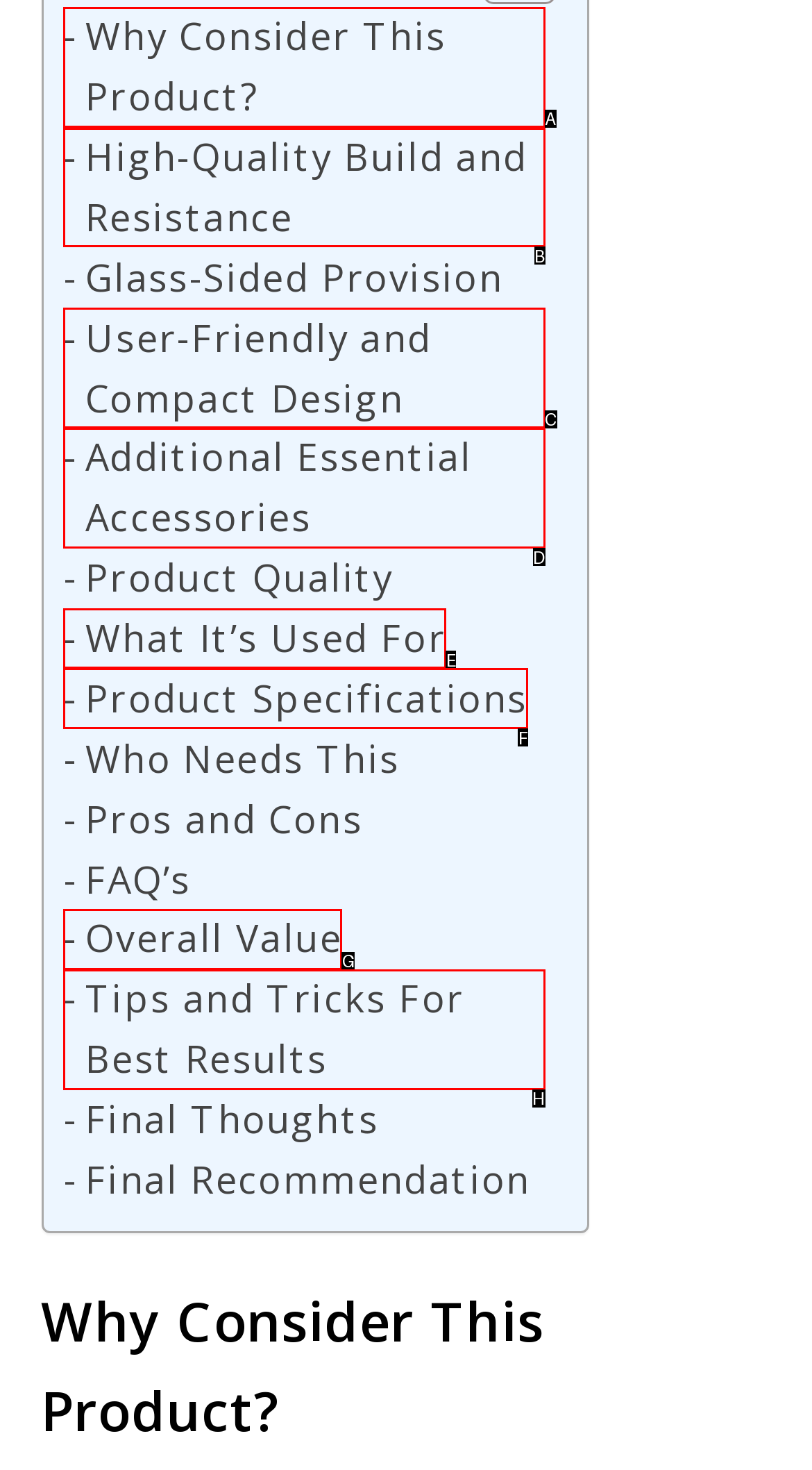Select the appropriate bounding box to fulfill the task: Read 'High-Quality Build and Resistance' Respond with the corresponding letter from the choices provided.

B